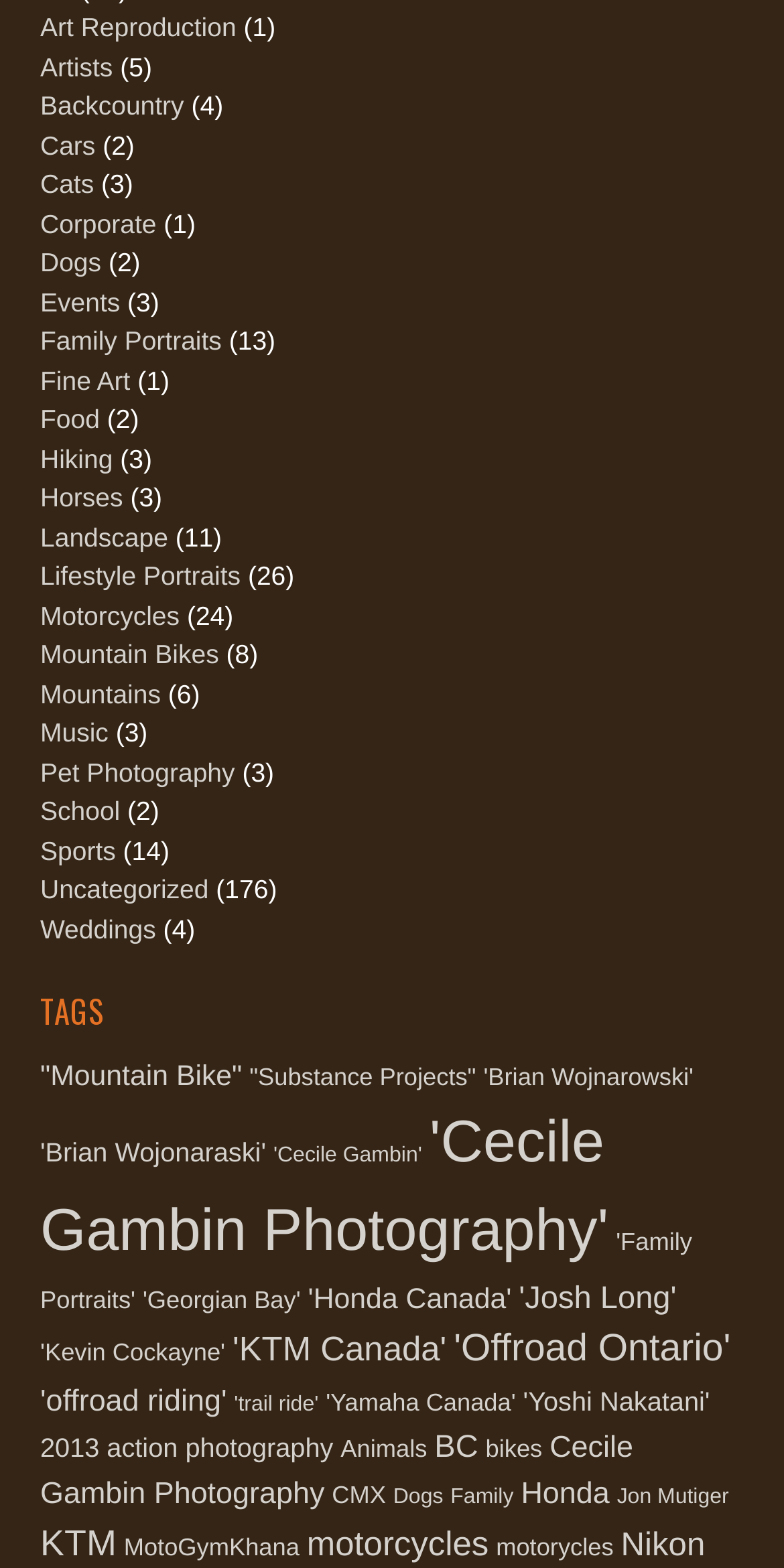Given the element description: "Cecile Gambin Photography", predict the bounding box coordinates of the UI element it refers to, using four float numbers between 0 and 1, i.e., [left, top, right, bottom].

[0.051, 0.913, 0.808, 0.964]